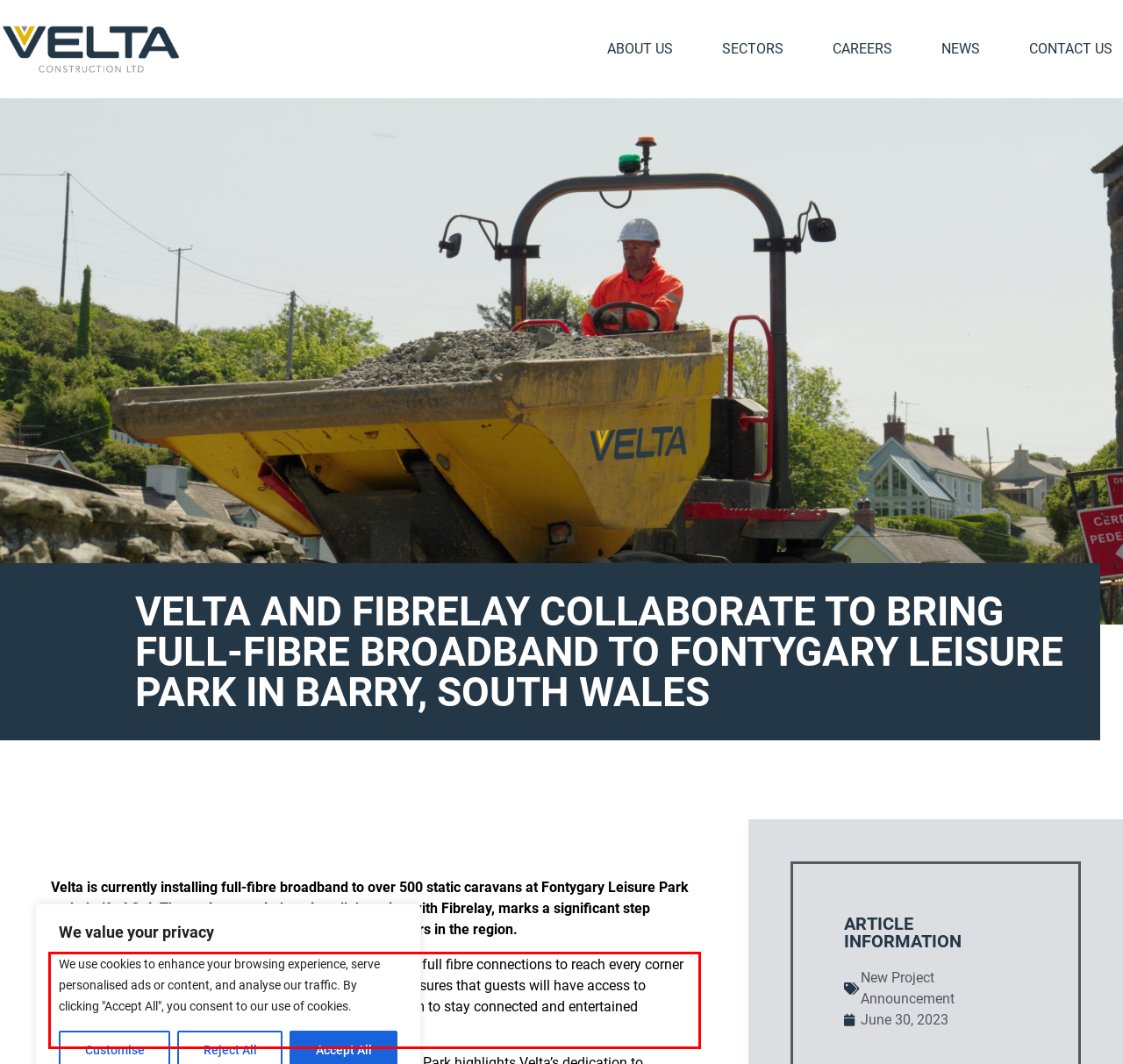In the screenshot of the webpage, find the red bounding box and perform OCR to obtain the text content restricted within this red bounding box.

Velta are laying more than 5 kilometres of ducting, enabling full fibre connections to reach every corner of the leisure park. This substantial infrastructure project ensures that guests will have access to genuine Ultrafast broadband during their stay, allowing them to stay connected and entertained throughout their holidays.